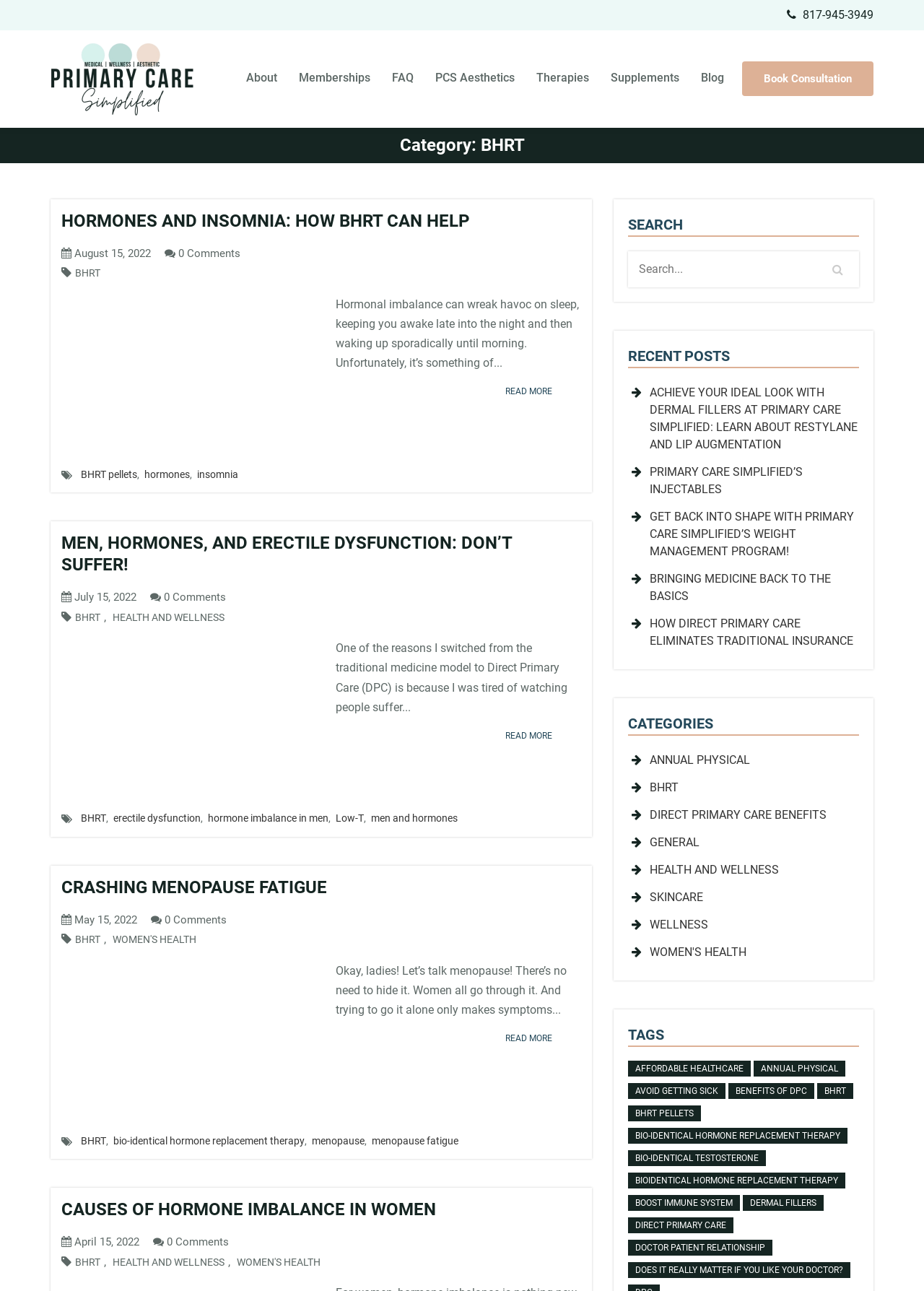How many search results are displayed?
Give a comprehensive and detailed explanation for the question.

There is a search bar, but no search results are displayed, so the answer is 0.